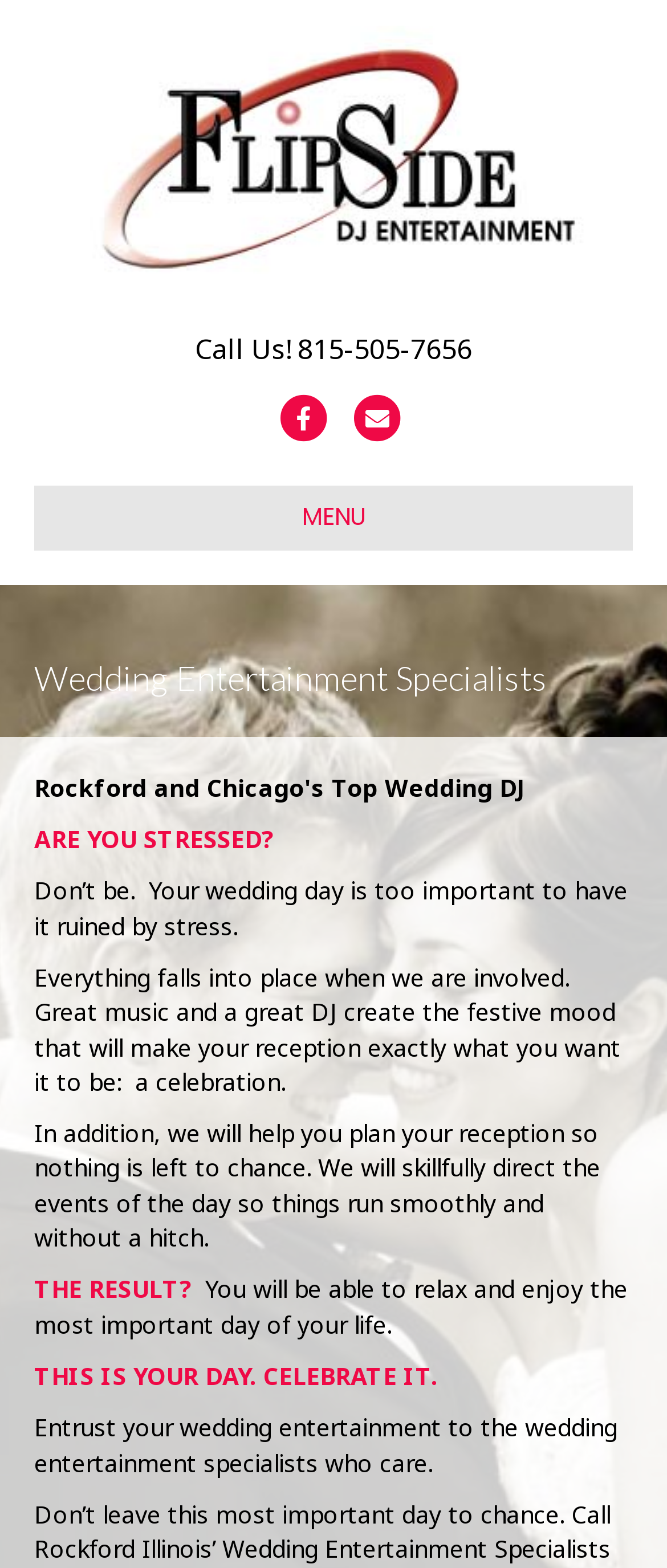What is the purpose of the company?
Carefully analyze the image and provide a detailed answer to the question.

I found the purpose of the company by reading the StaticText elements that describe the company's services, such as 'Wedding Entertainment Specialists' and 'Your wedding day is too important to have it ruined by stress.' which suggest that the company provides entertainment services for weddings.